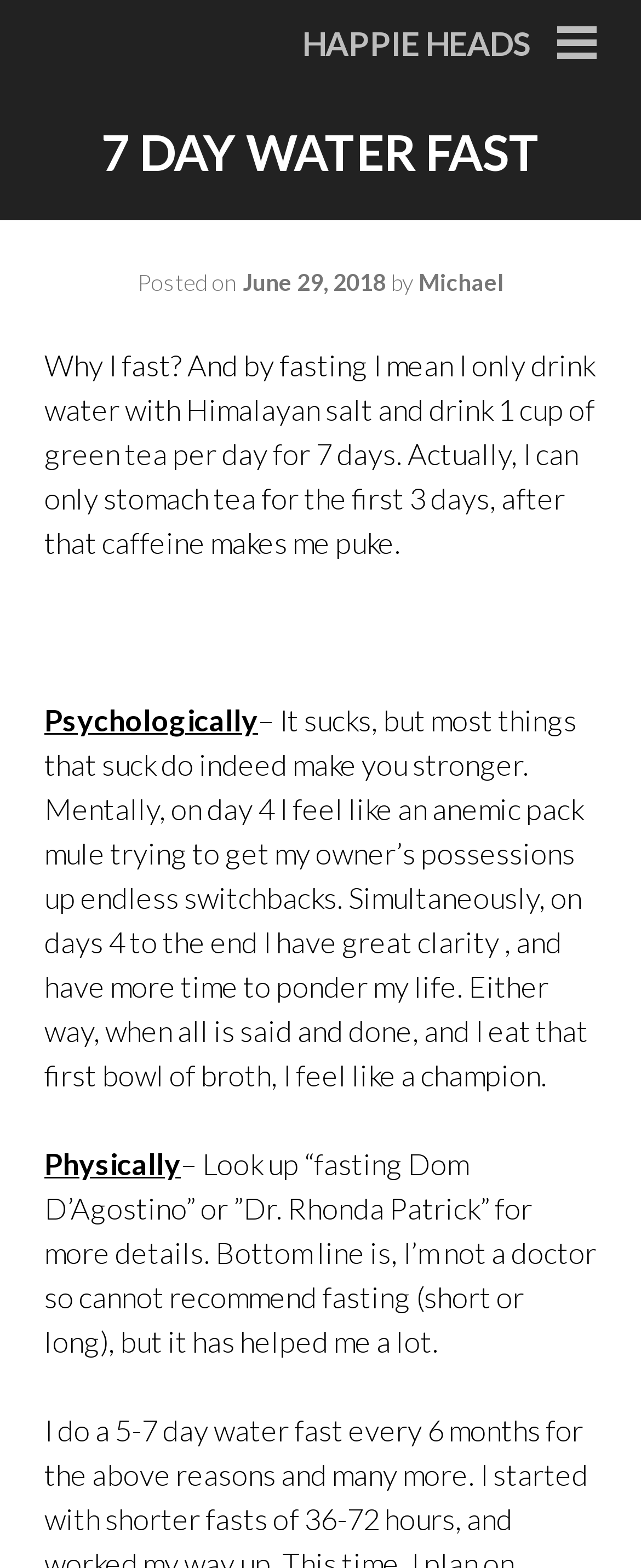What is the date of the article?
Relying on the image, give a concise answer in one word or a brief phrase.

June 29, 2018